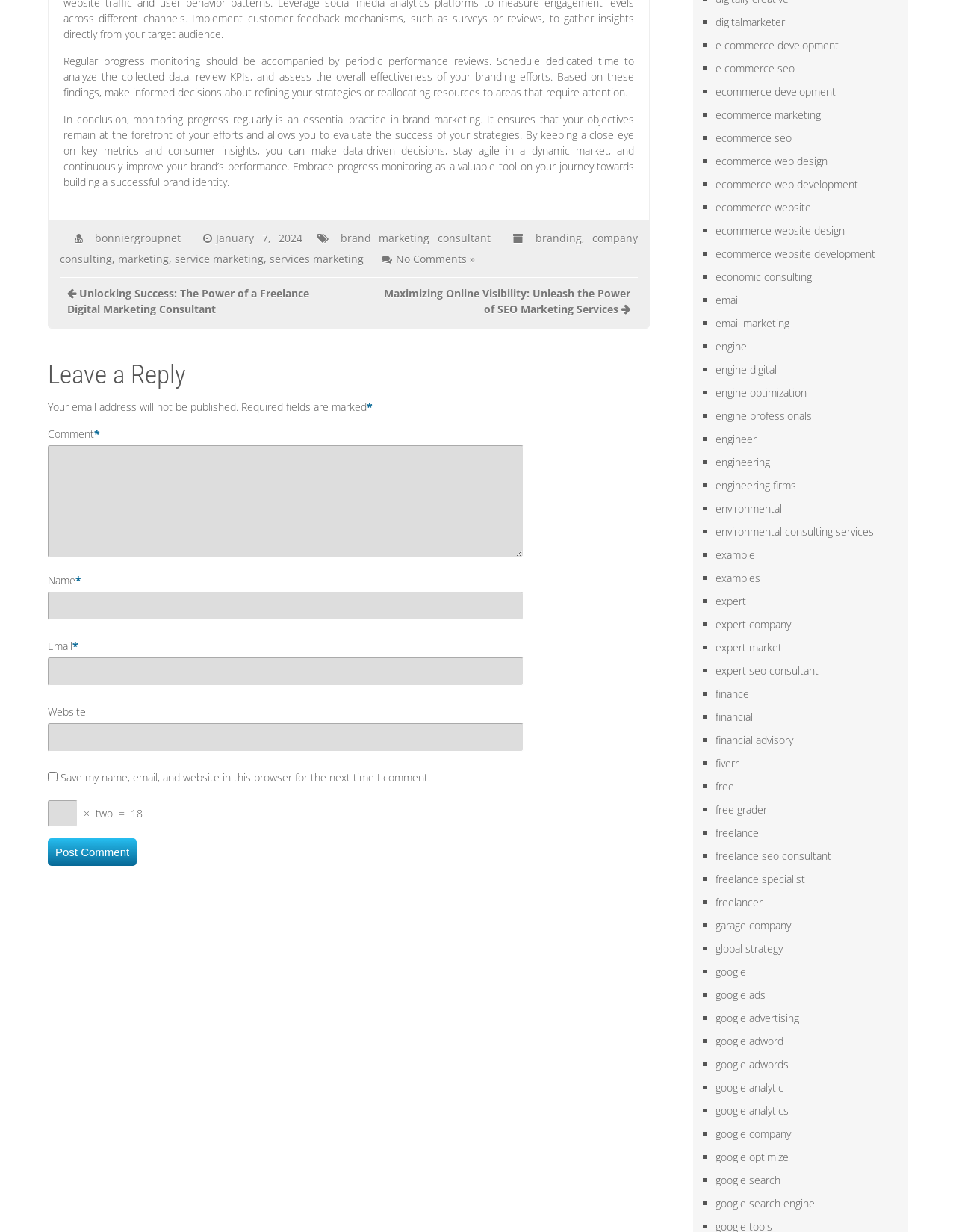Identify the bounding box coordinates of the clickable section necessary to follow the following instruction: "Enter your name in the 'Name' field". The coordinates should be presented as four float numbers from 0 to 1, i.e., [left, top, right, bottom].

[0.05, 0.48, 0.548, 0.503]